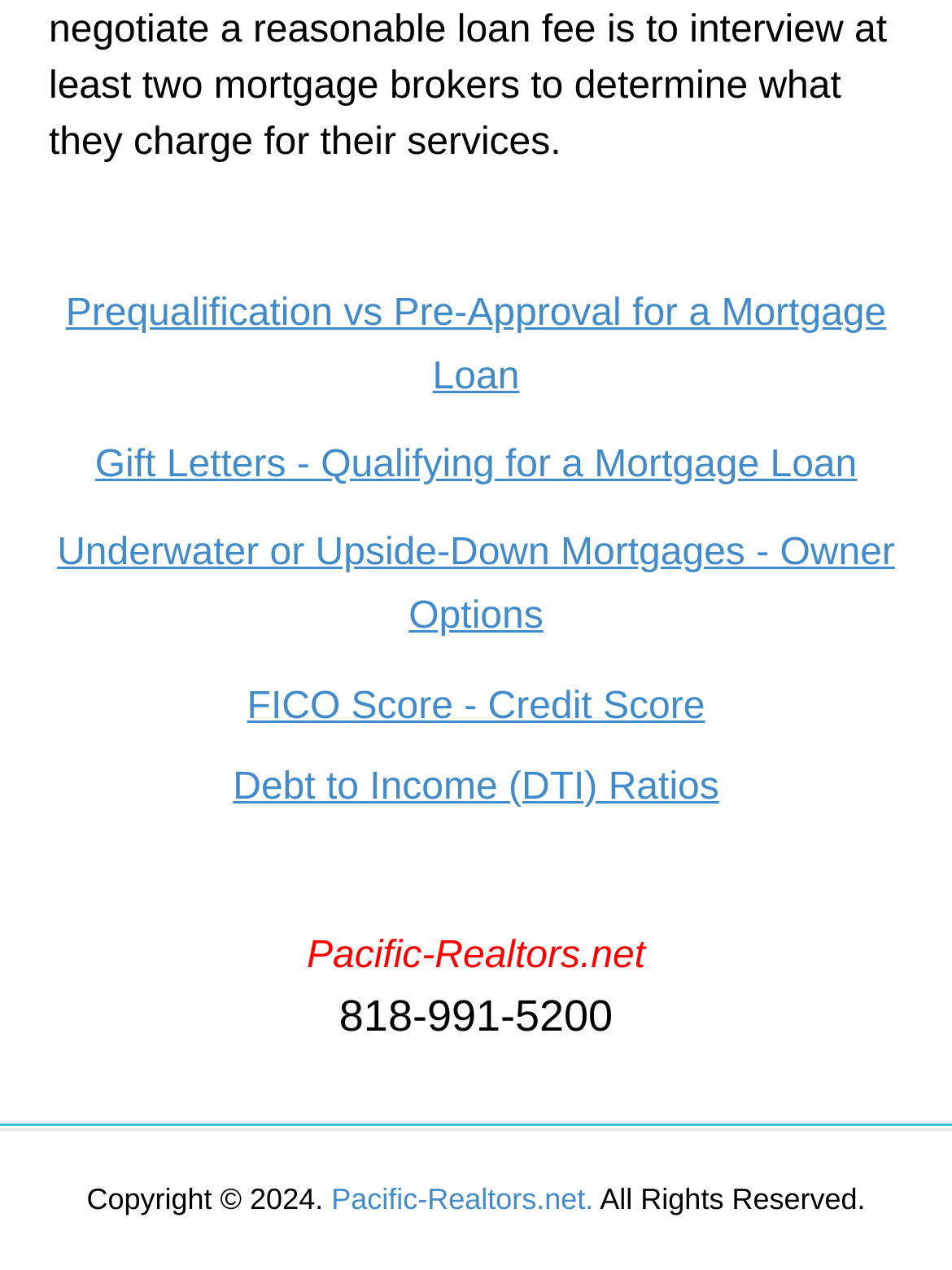Please use the details from the image to answer the following question comprehensively:
What is the website's name?

I found the website's name by looking at the static text elements on the webpage. The website's name is located at the bottom of the page, and it is 'Pacific-Realtors.net'.